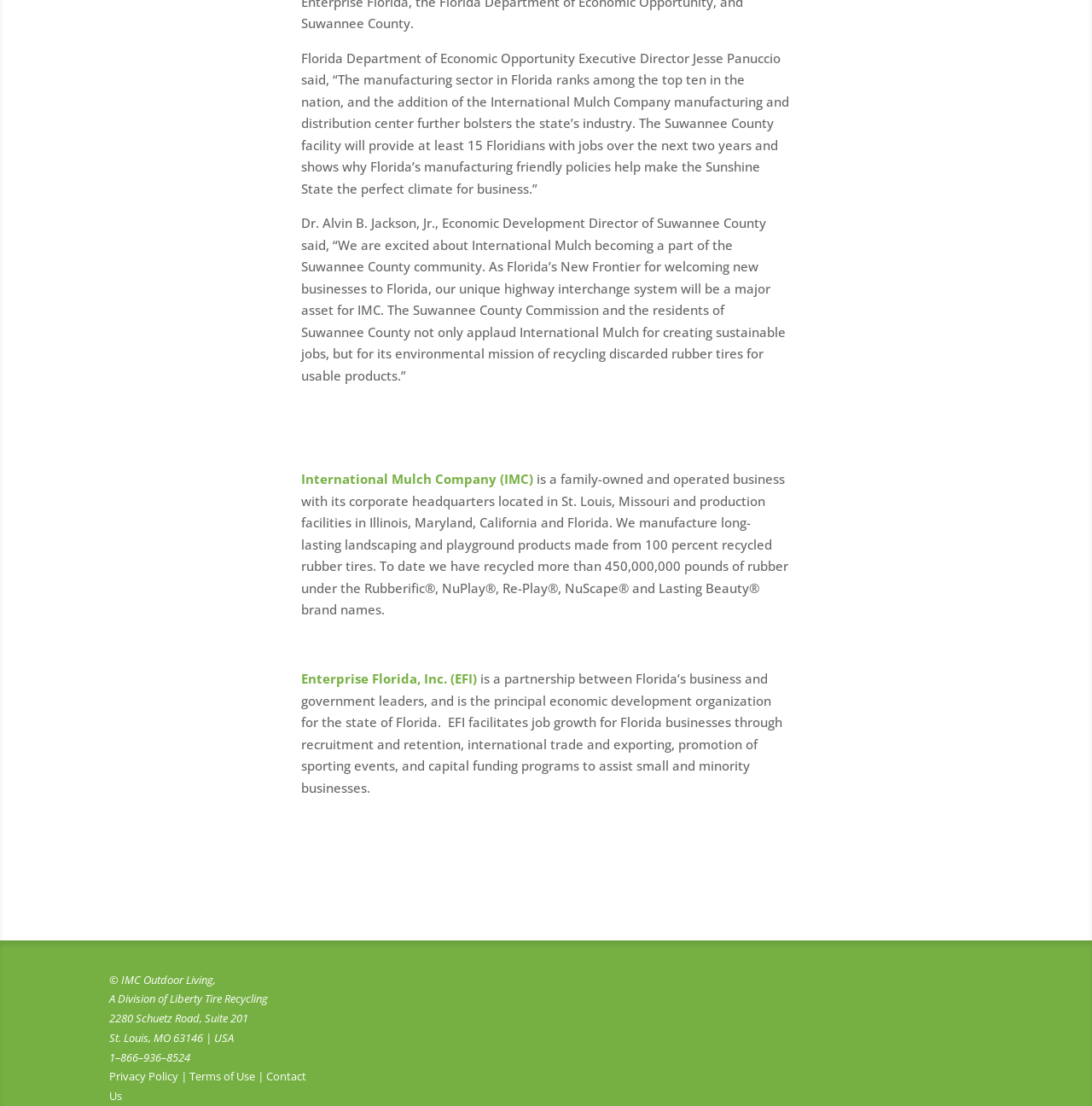Reply to the question with a single word or phrase:
What is the address of International Mulch Company's headquarters?

2280 Schuetz Road, Suite 201, St. Louis, MO 63146